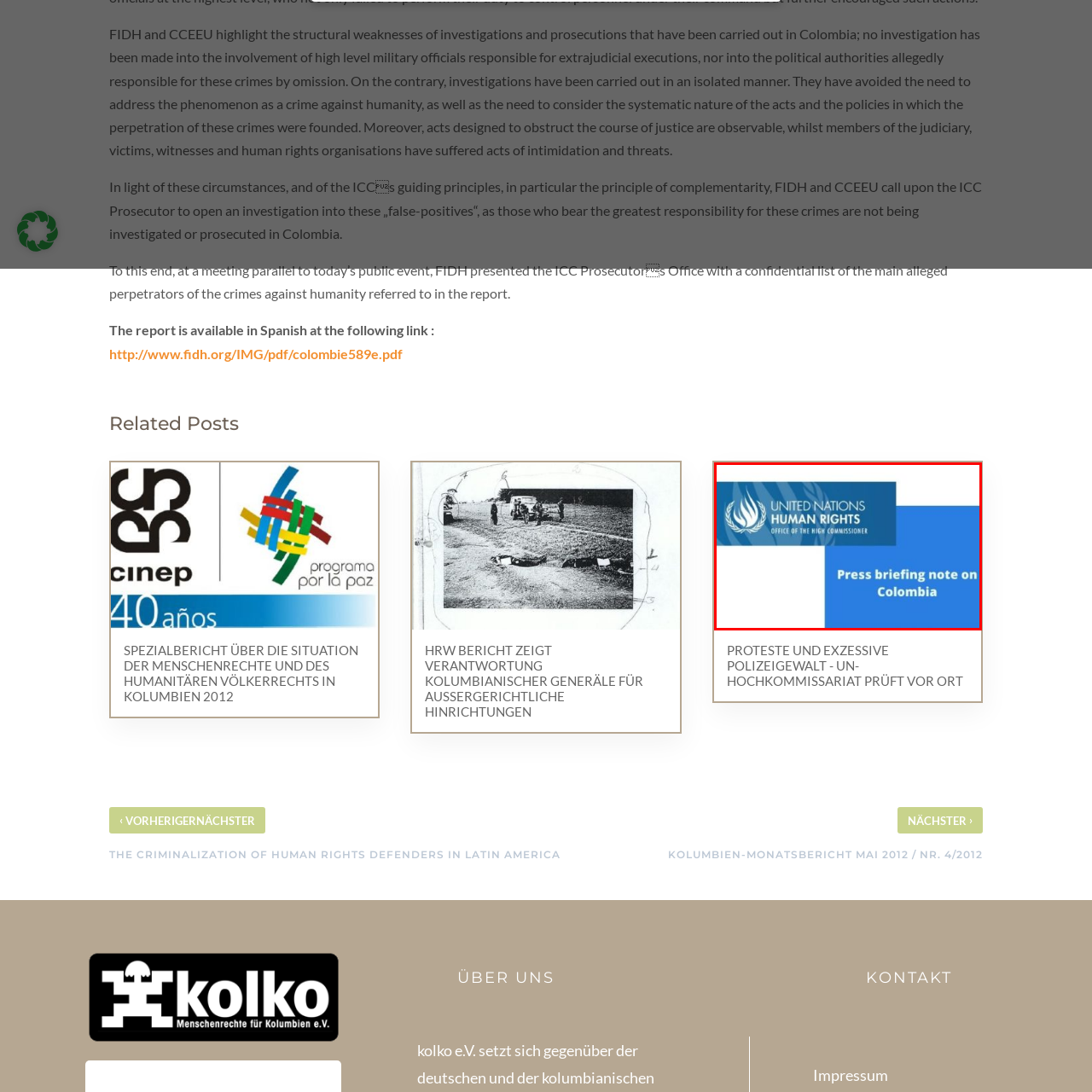Generate an in-depth caption for the image segment highlighted with a red box.

The image features the official logo of the United Nations Human Rights Office, prominently displaying the emblem associated with the UN, alongside the title "Press briefing note on Colombia." This graphic serves as a header for communications pertaining to human rights issues in Colombia, likely summarizing key points or insights from recent reports or press notes addressing the ongoing challenges faced in the region. The inclusion of the UN’s logo signifies the organization’s authority and commitment to promoting and protecting human rights globally, particularly in contexts marked by significant human rights violations.